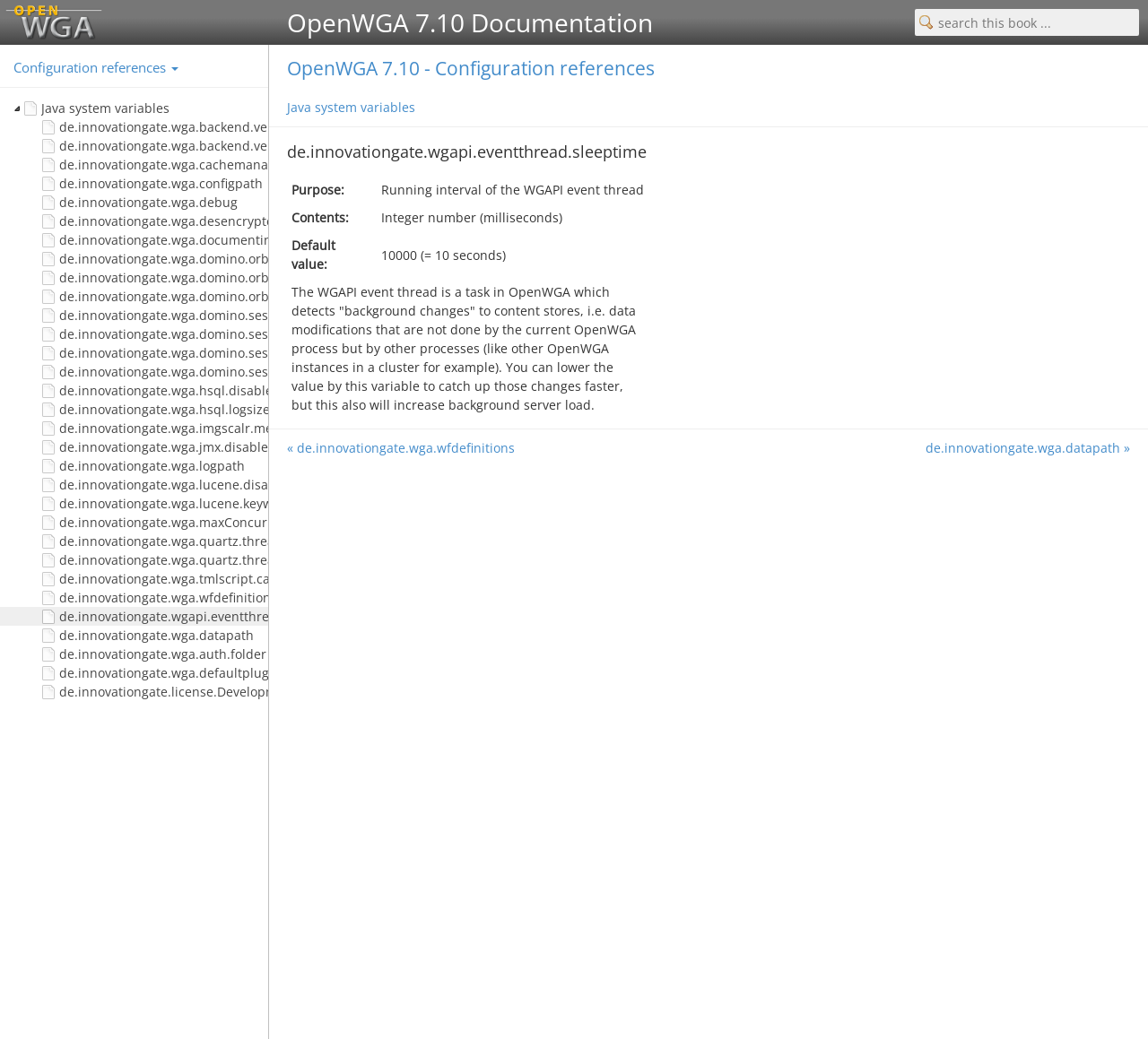What is the layout of the table with the heading 'de.innovationgate.wgapi.eventthread.sleeptime'?
Provide a fully detailed and comprehensive answer to the question.

The table with the heading 'de.innovationgate.wgapi.eventthread.sleeptime' has three rows and two columns. The first column contains labels such as 'Purpose:', 'Contents:', and 'Default value:', while the second column contains the corresponding descriptions or values.